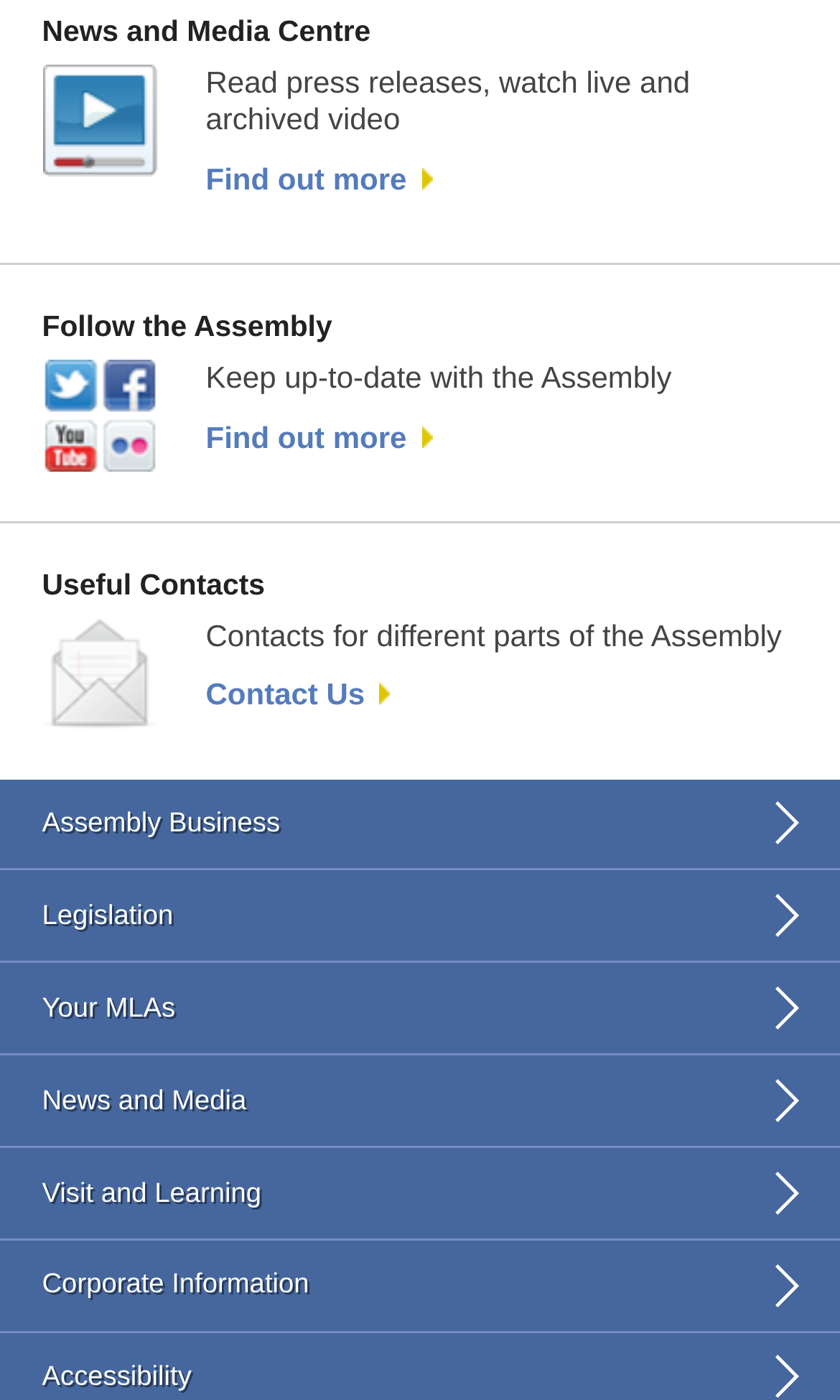What is the main topic of the first section?
Identify the answer in the screenshot and reply with a single word or phrase.

News and Media Centre